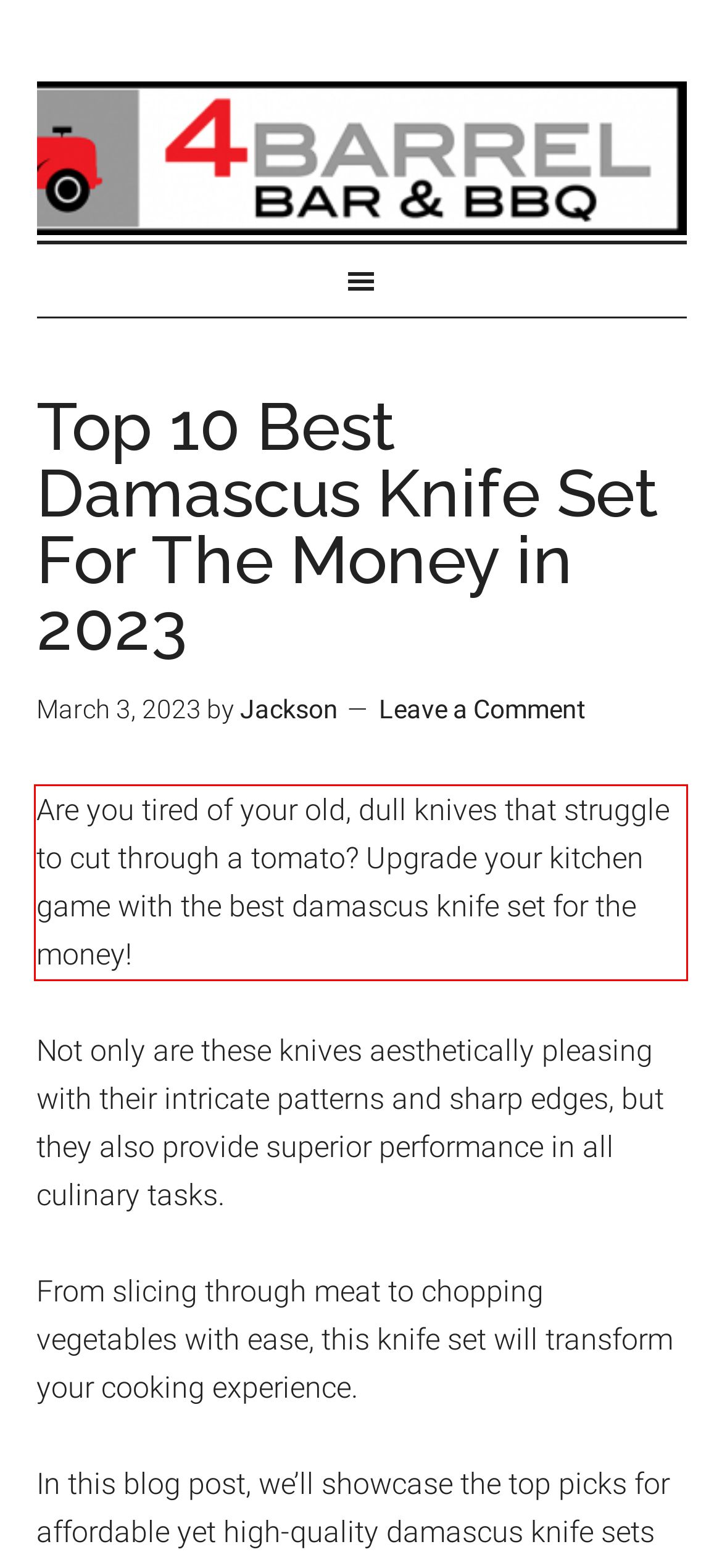Please look at the webpage screenshot and extract the text enclosed by the red bounding box.

Are you tired of your old, dull knives that struggle to cut through a tomato? Upgrade your kitchen game with the best damascus knife set for the money!